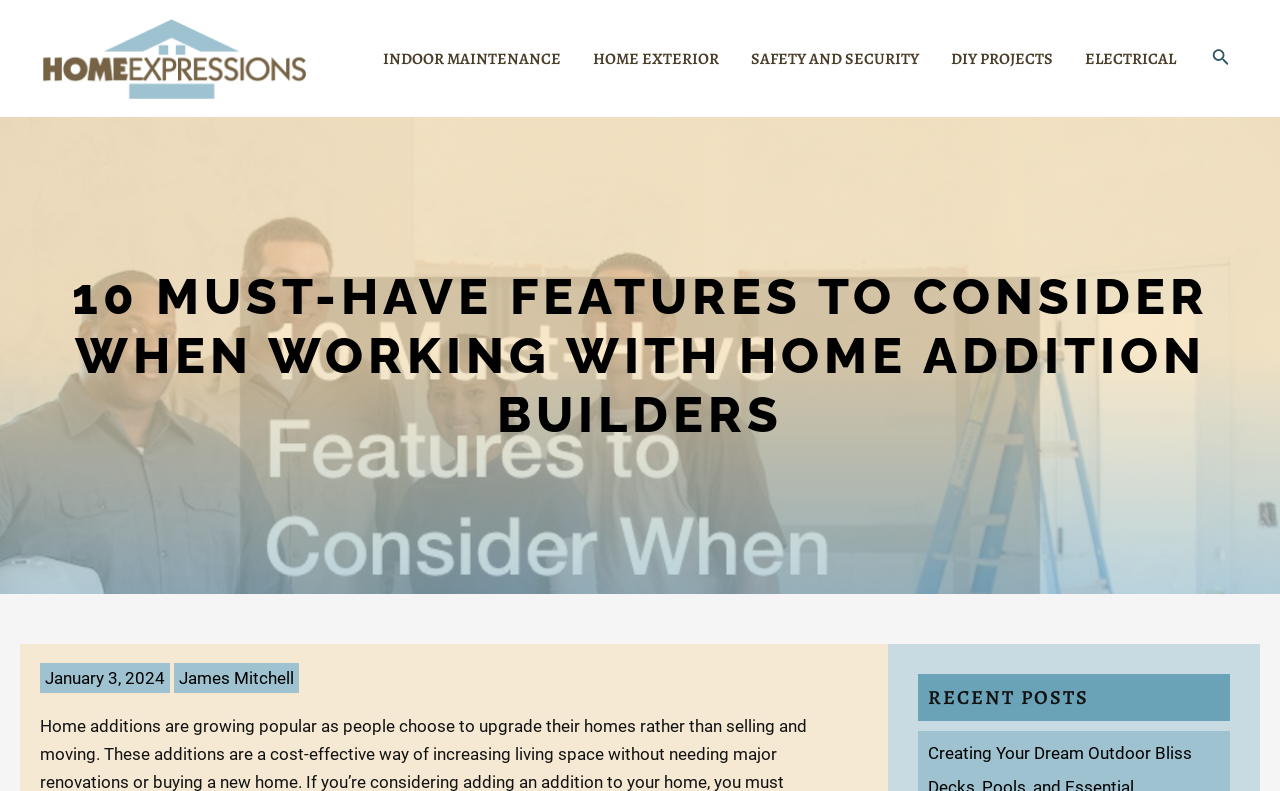Describe every aspect of the webpage comprehensively.

The webpage is about home additions and features to consider when working with home addition builders. At the top left corner, there is a logo of "homeexpressions.net" with a link to the website. Next to the logo, there is a navigation menu with five links: "INDOOR MAINTENANCE", "HOME EXTERIOR", "SAFETY AND SECURITY", "DIY PROJECTS", and "ELECTRICAL". These links are horizontally aligned and take up most of the top section of the page.

On the top right corner, there is a search icon link with a small image. Below the navigation menu, there is a prominent heading that reads "10 MUST-HAVE FEATURES TO CONSIDER WHEN WORKING WITH HOME ADDITION BUILDERS". This heading spans almost the entire width of the page.

Below the heading, there are two lines of text: "January 3, 2024" and "James Mitchell", which appear to be the date and author of the article, respectively. These lines are positioned near the top center of the page.

On the lower right side of the page, there is a section with a heading "RECENT POSTS". This section takes up about a quarter of the page's width and is positioned near the bottom right corner.